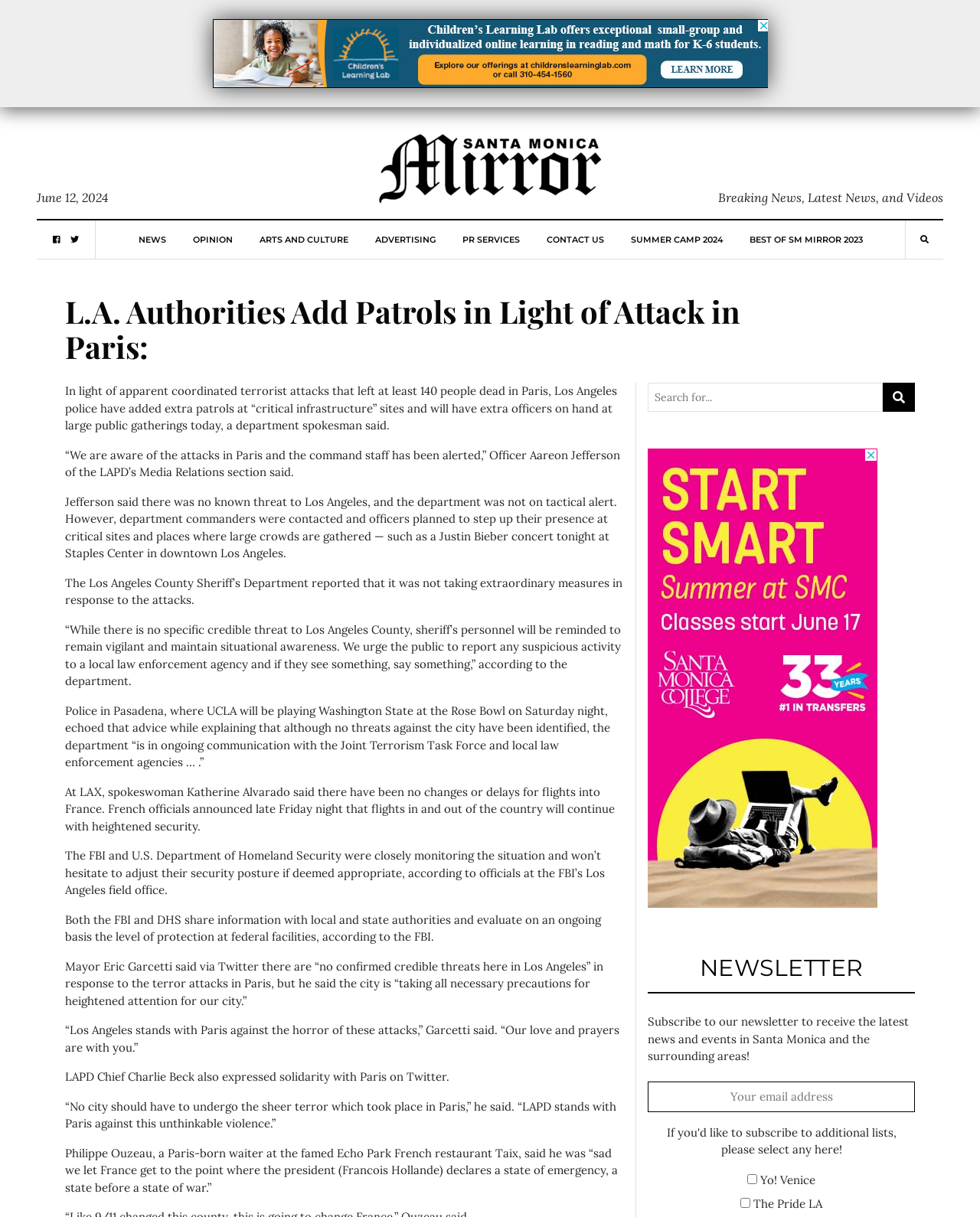What is the name of the French restaurant mentioned in the article?
From the image, respond with a single word or phrase.

Taix